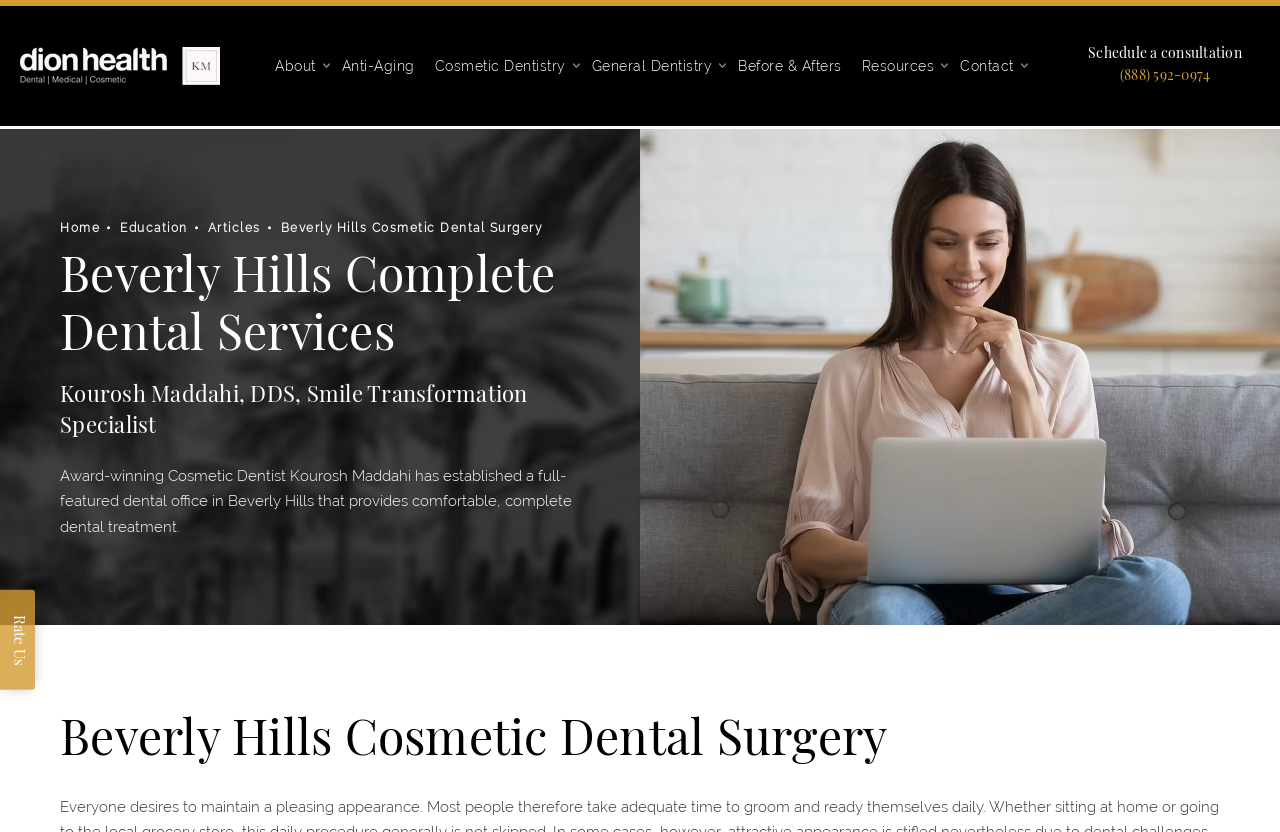What is the dentist specialized in?
Use the information from the screenshot to give a comprehensive response to the question.

I found the answer by looking at the heading 'Beverly Hills Complete Dental Services Kourosh Maddahi, DDS, Smile Transformation Specialist' on the page.